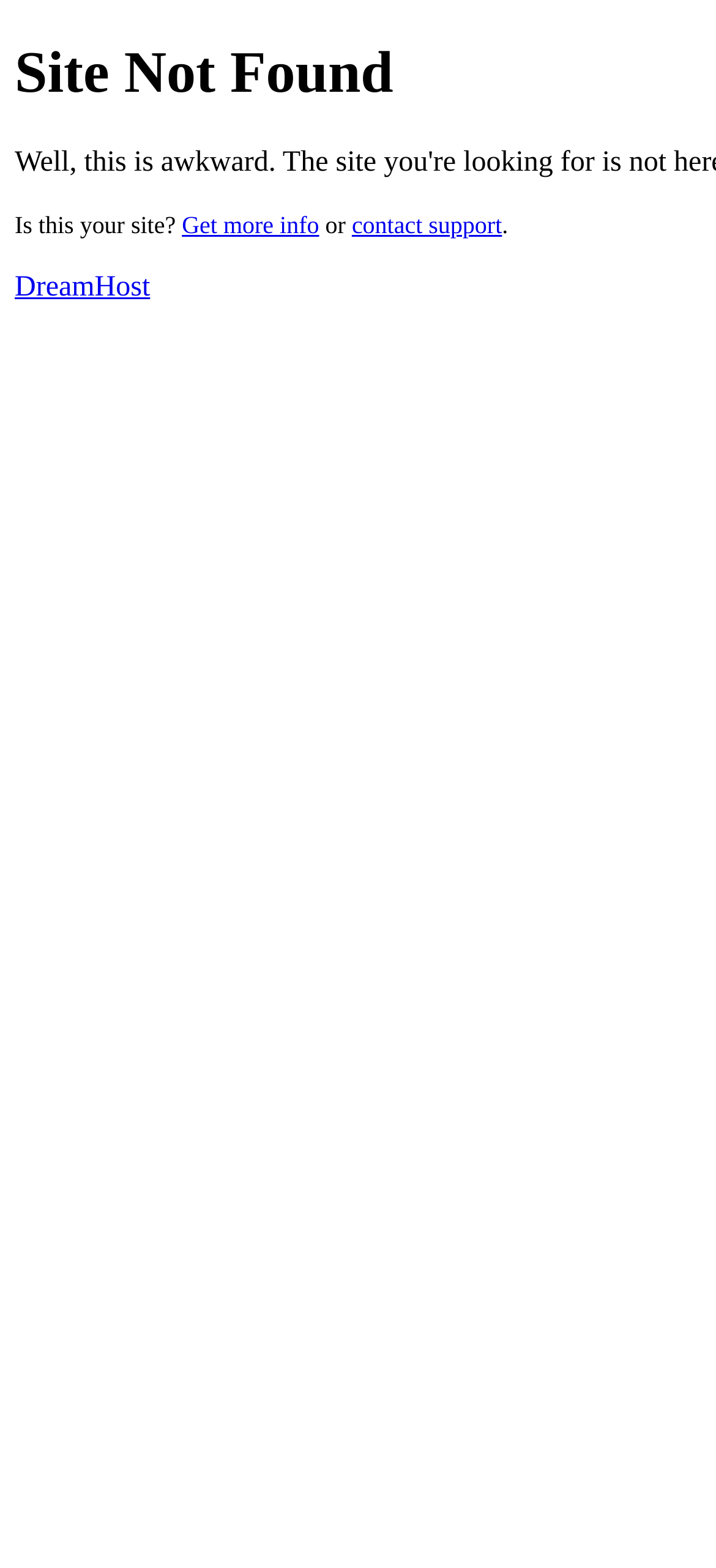Identify the bounding box coordinates for the UI element described as follows: "Hawaii Personal Injury Law Firm". Ensure the coordinates are four float numbers between 0 and 1, formatted as [left, top, right, bottom].

None